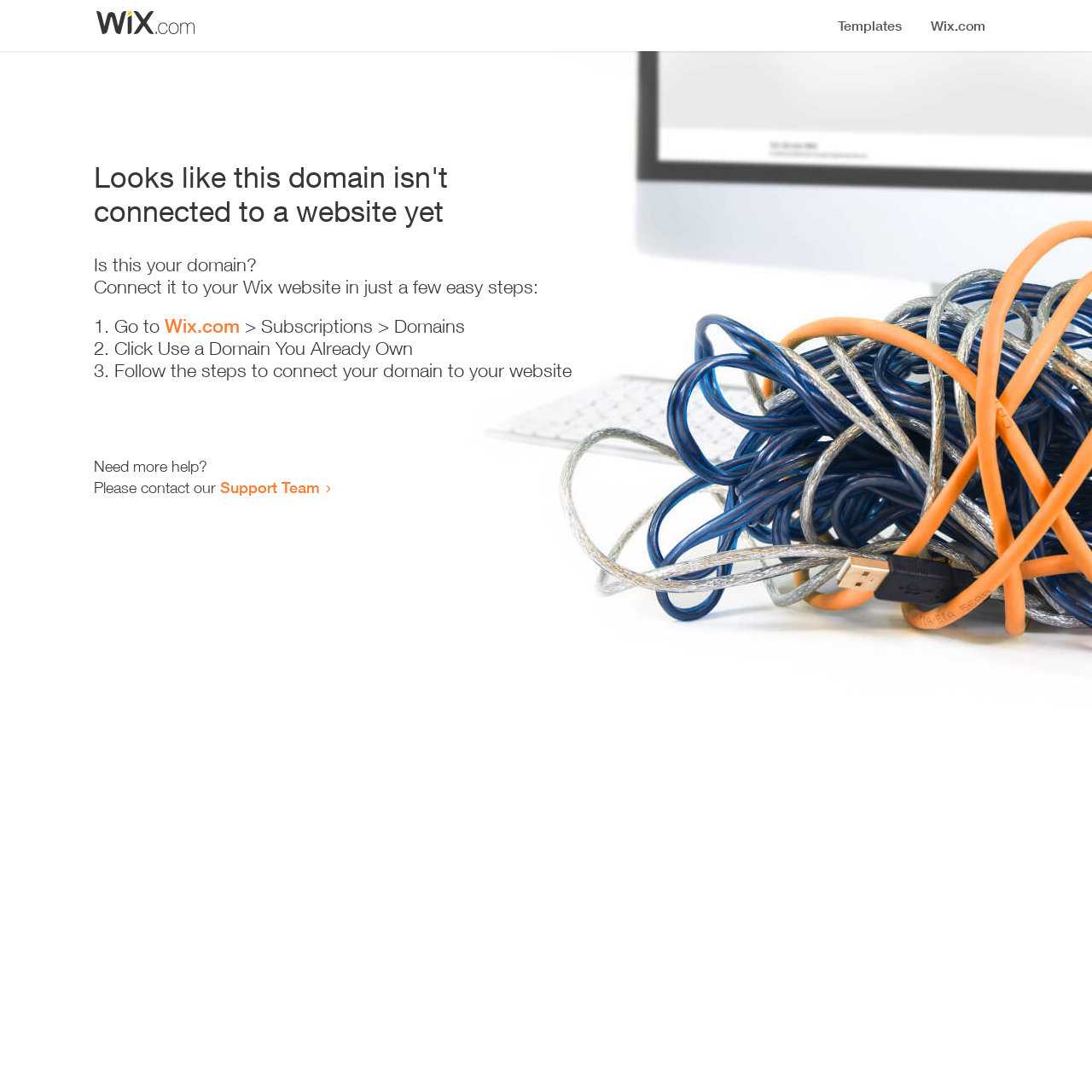How many steps are required to connect the domain?
Please use the visual content to give a single word or phrase answer.

3